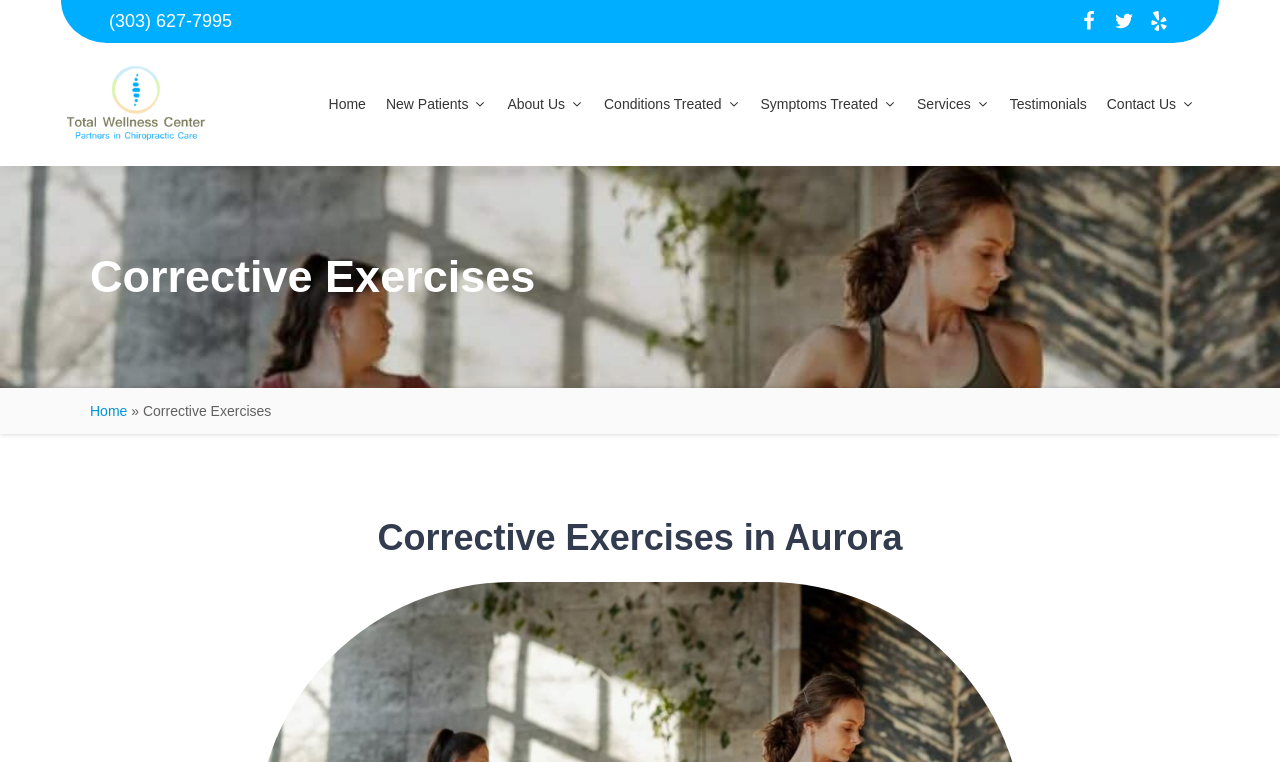Consider the image and give a detailed and elaborate answer to the question: 
What is the phone number to contact Total Wellness Center?

The phone number can be found on the top right corner of the webpage, which is a link element with the text '(303) 627-7995'.